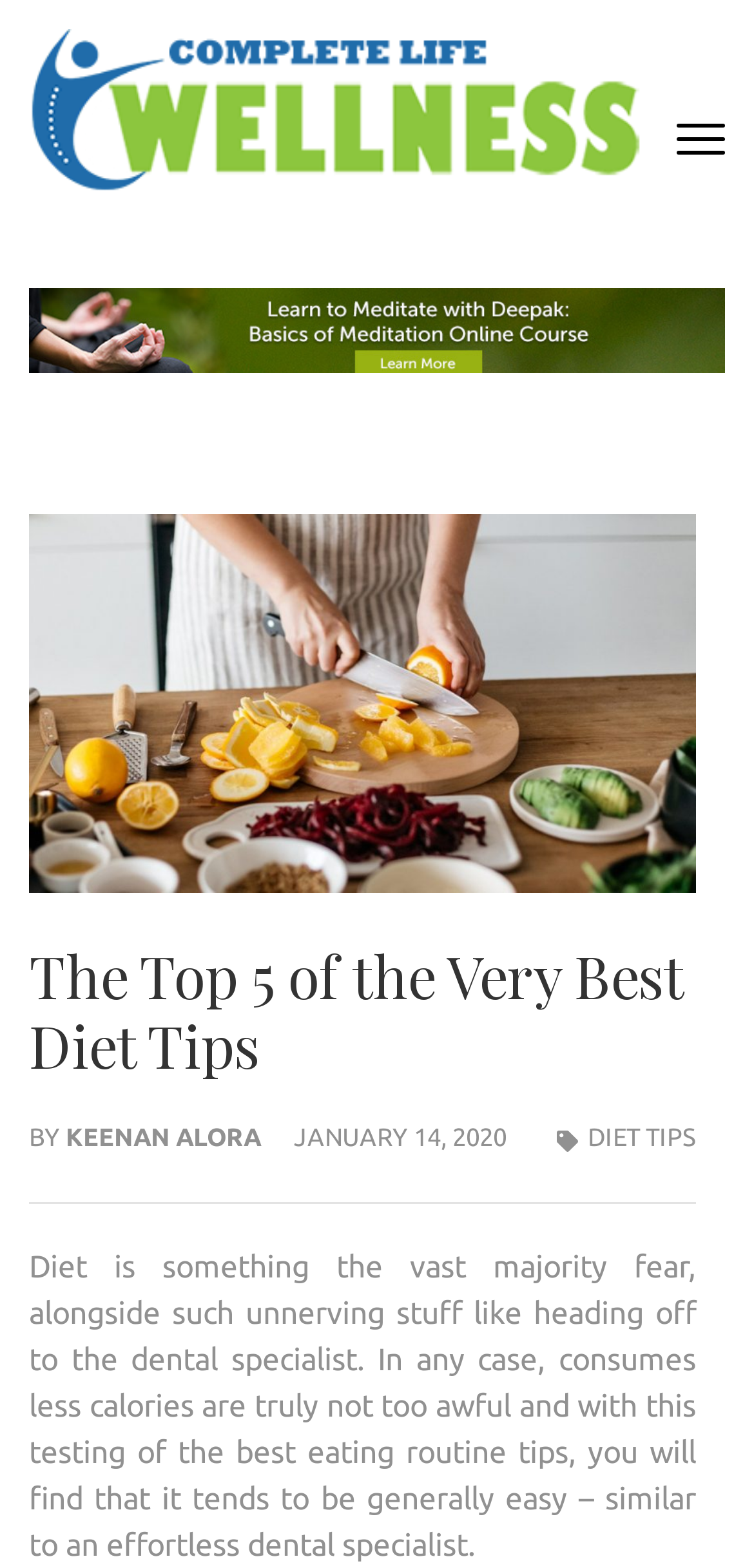Determine the bounding box coordinates of the UI element that matches the following description: "Keenan Alora". The coordinates should be four float numbers between 0 and 1 in the format [left, top, right, bottom].

[0.087, 0.717, 0.346, 0.734]